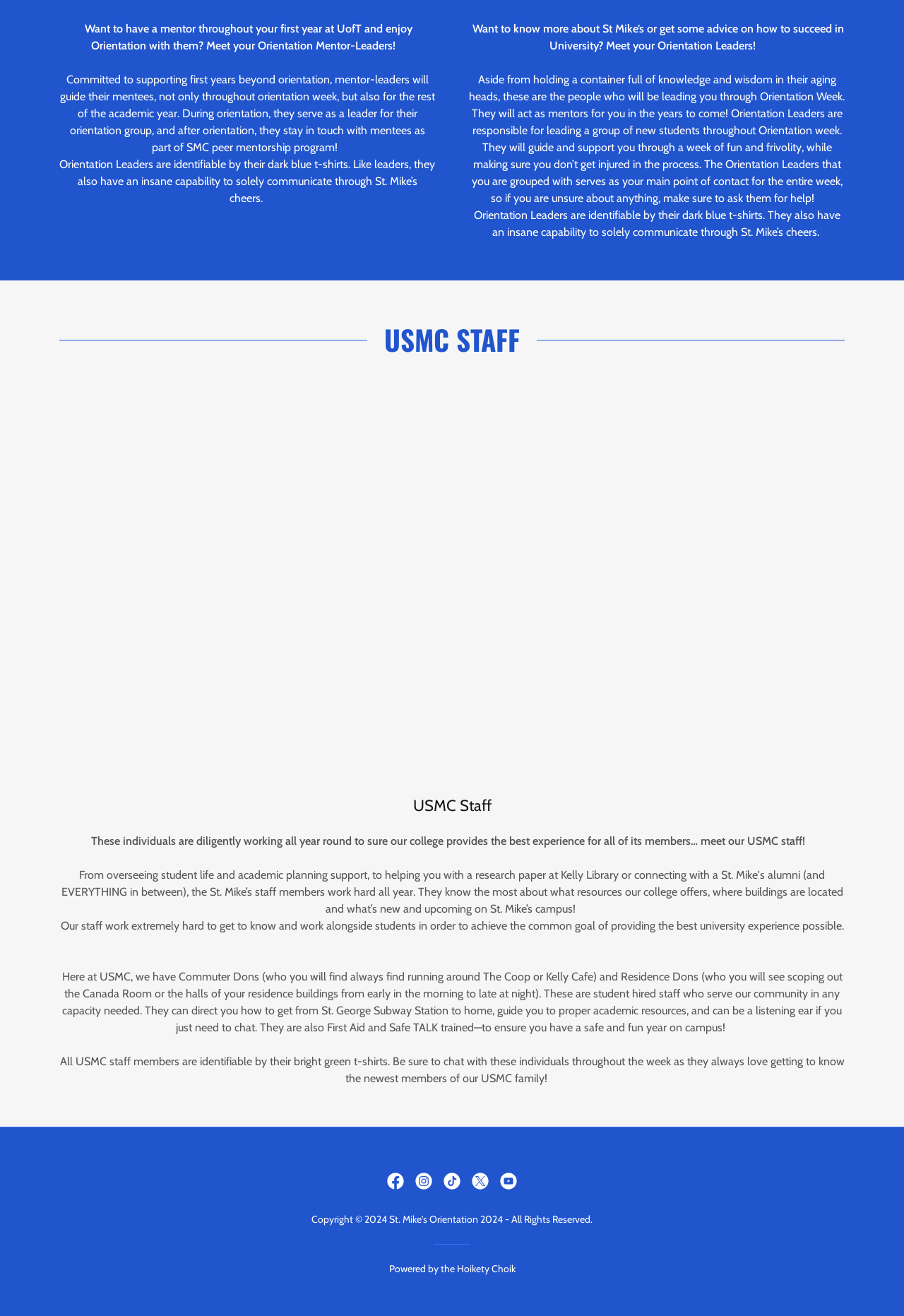What do USMC staff members wear?
Refer to the screenshot and respond with a concise word or phrase.

Bright green t-shirts